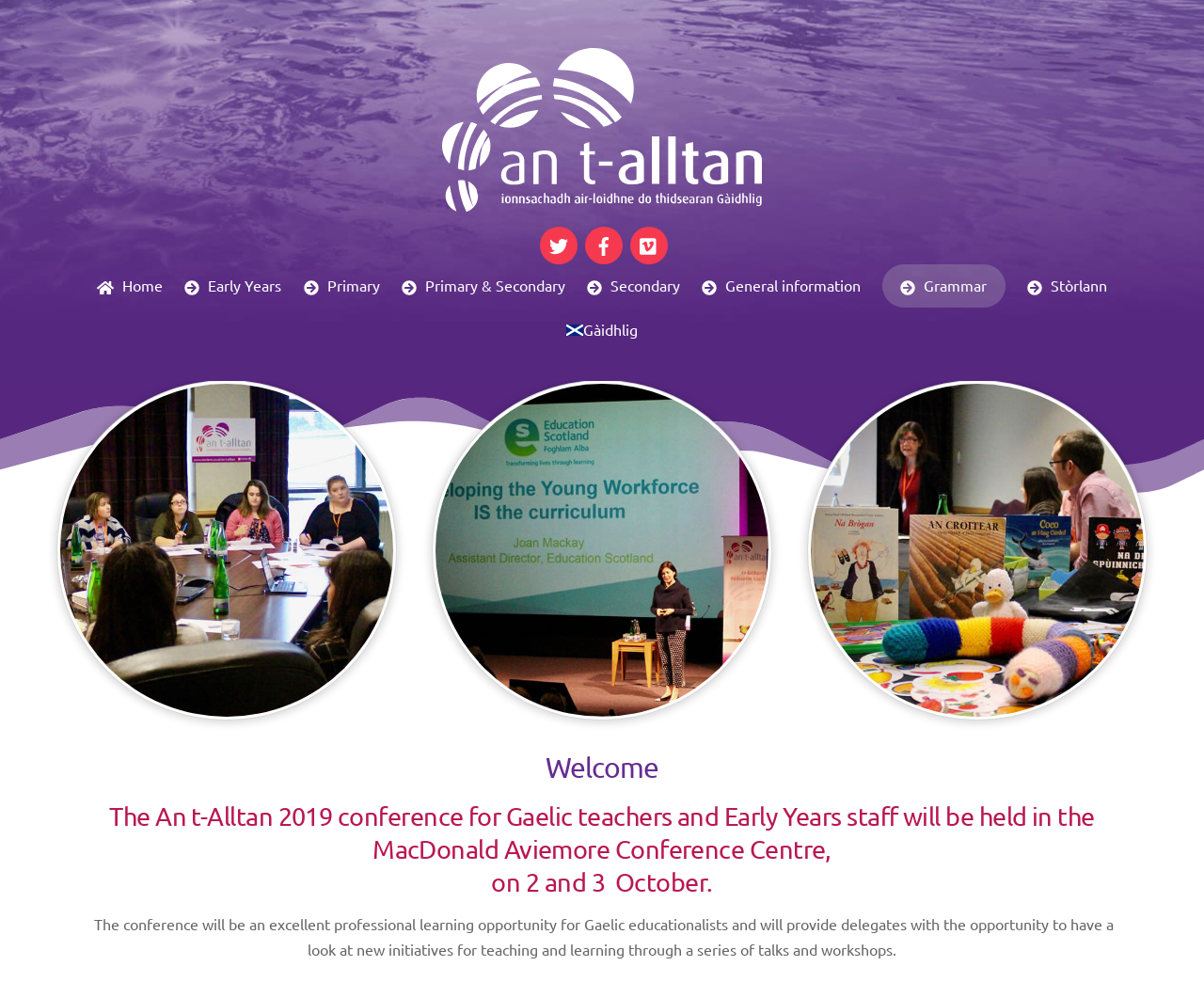Provide a brief response to the question below using a single word or phrase: 
What is the date of the conference?

2 and 3 October